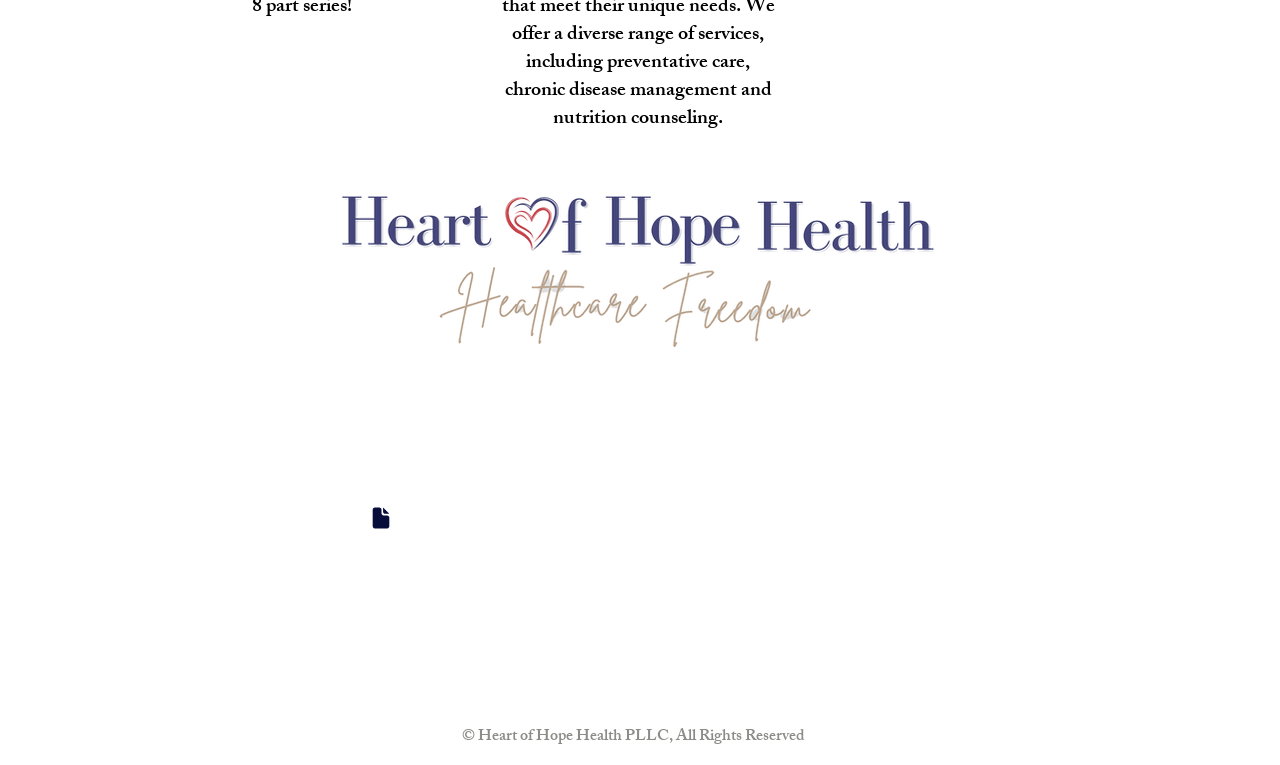Find and specify the bounding box coordinates that correspond to the clickable region for the instruction: "Click the Contact Us link".

[0.514, 0.892, 0.635, 0.944]